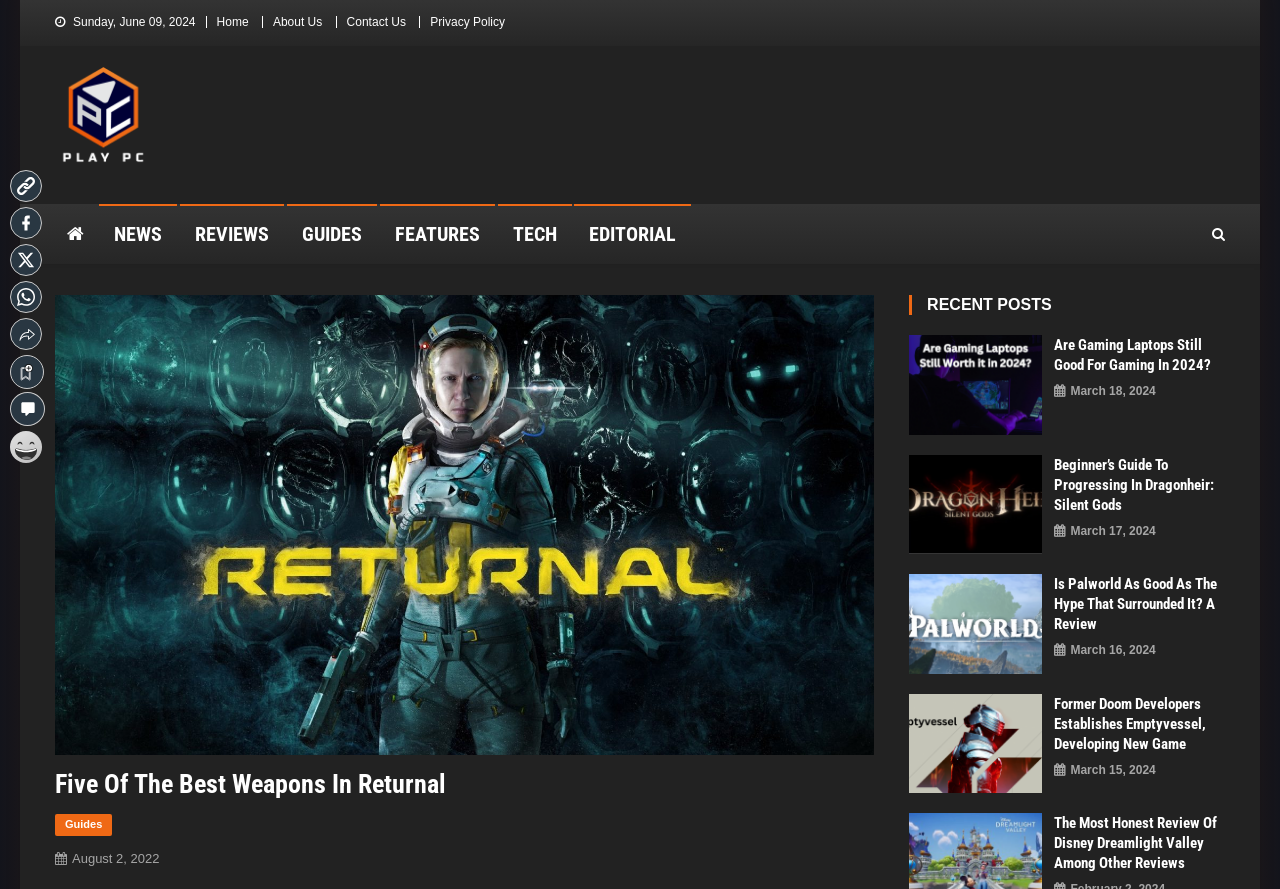Identify and provide the bounding box coordinates of the UI element described: "alt="palworld 2024 review"". The coordinates should be formatted as [left, top, right, bottom], with each number being a float between 0 and 1.

[0.71, 0.692, 0.814, 0.71]